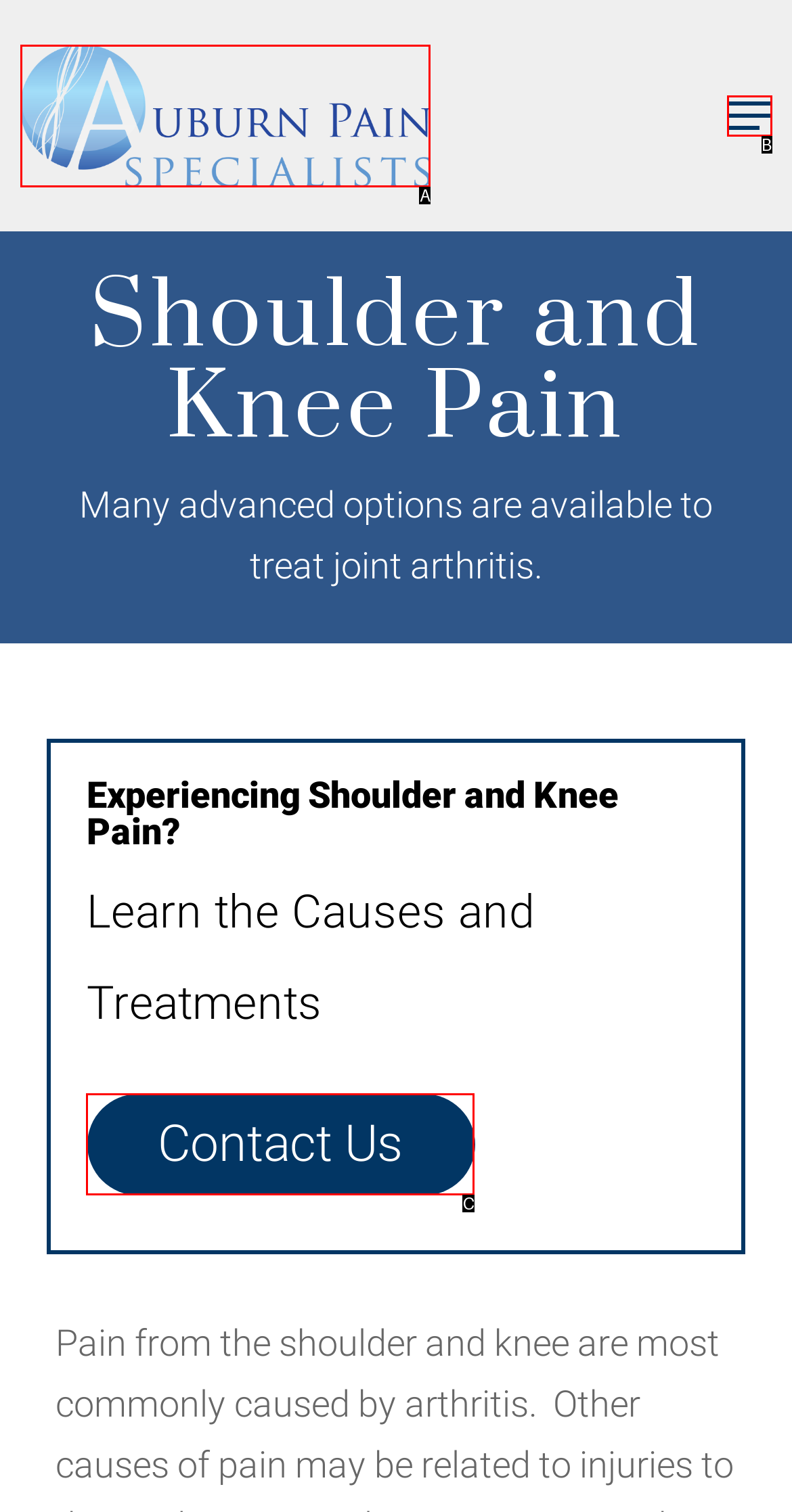Choose the option that best matches the description: alt="Auburn Pain Specialists"
Indicate the letter of the matching option directly.

A